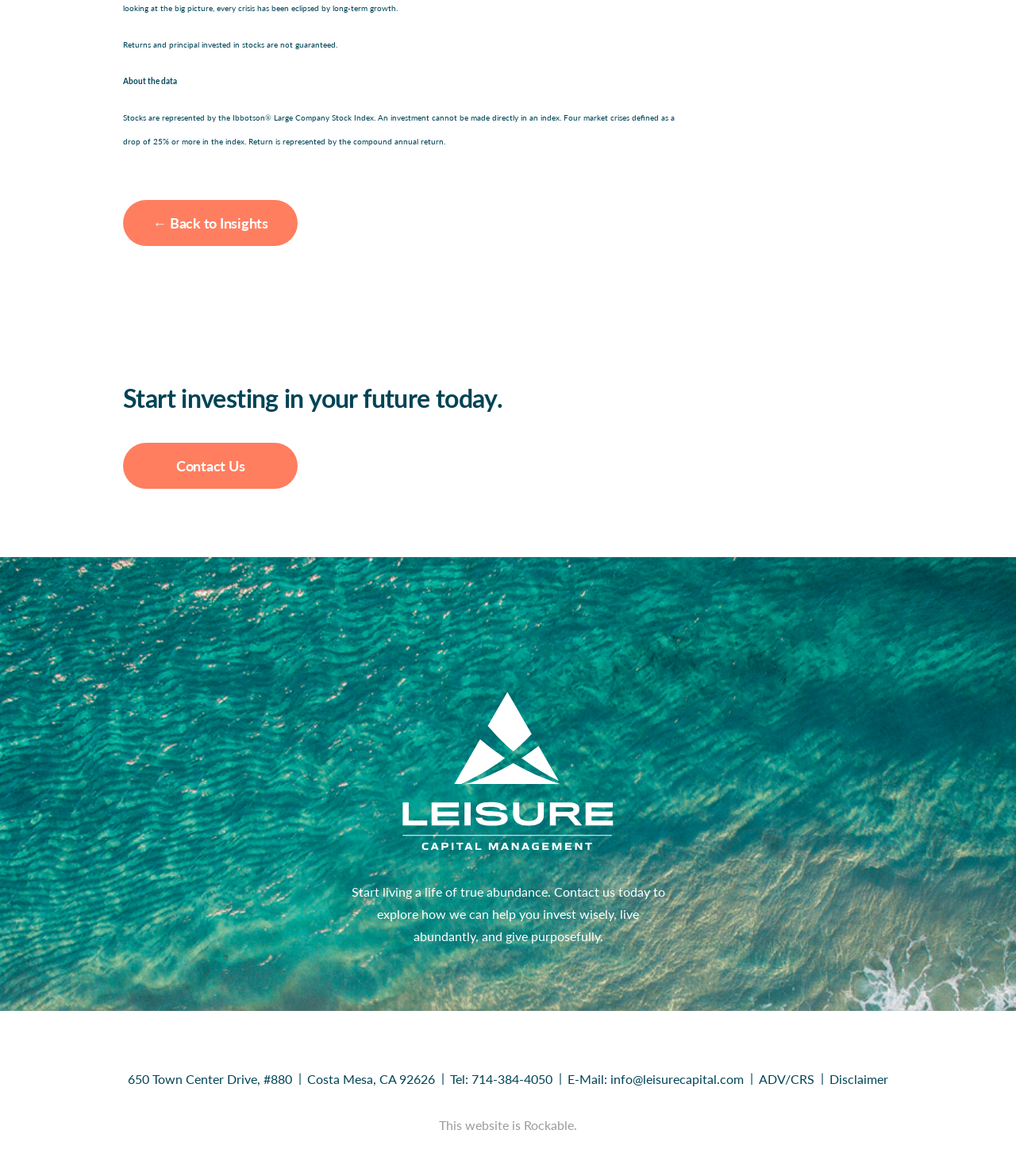Using the information in the image, give a comprehensive answer to the question: 
What is the Ibbotson Large Company Stock Index?

I found the information about the Ibbotson Large Company Stock Index by looking at the static text element that explains how stocks are represented by this index, and that an investment cannot be made directly in an index.